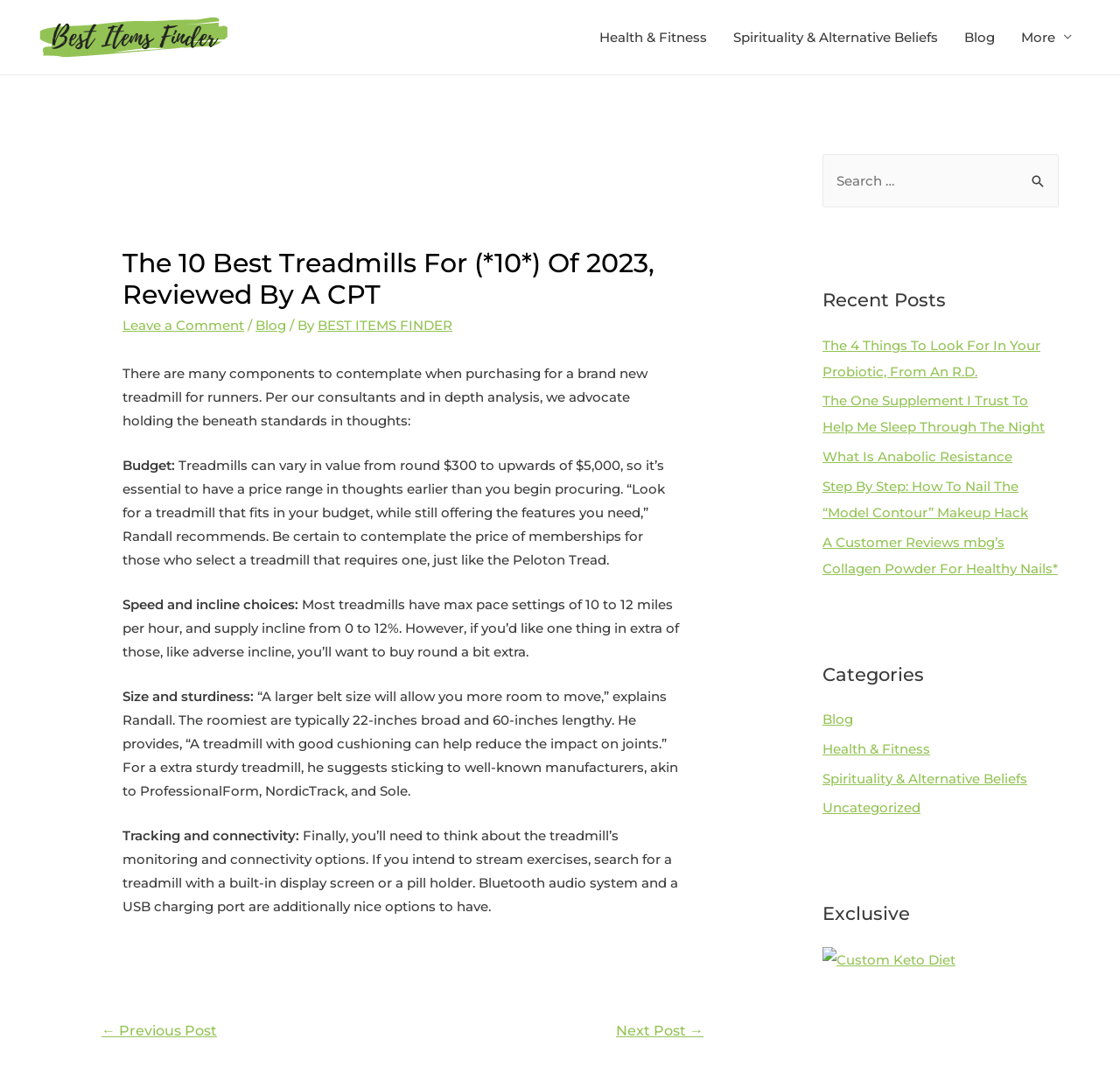What is the main topic of the webpage?
Please interpret the details in the image and answer the question thoroughly.

Based on the webpage content, it appears that the main topic is about treadmills, specifically reviewing and recommending the best treadmills for runners.